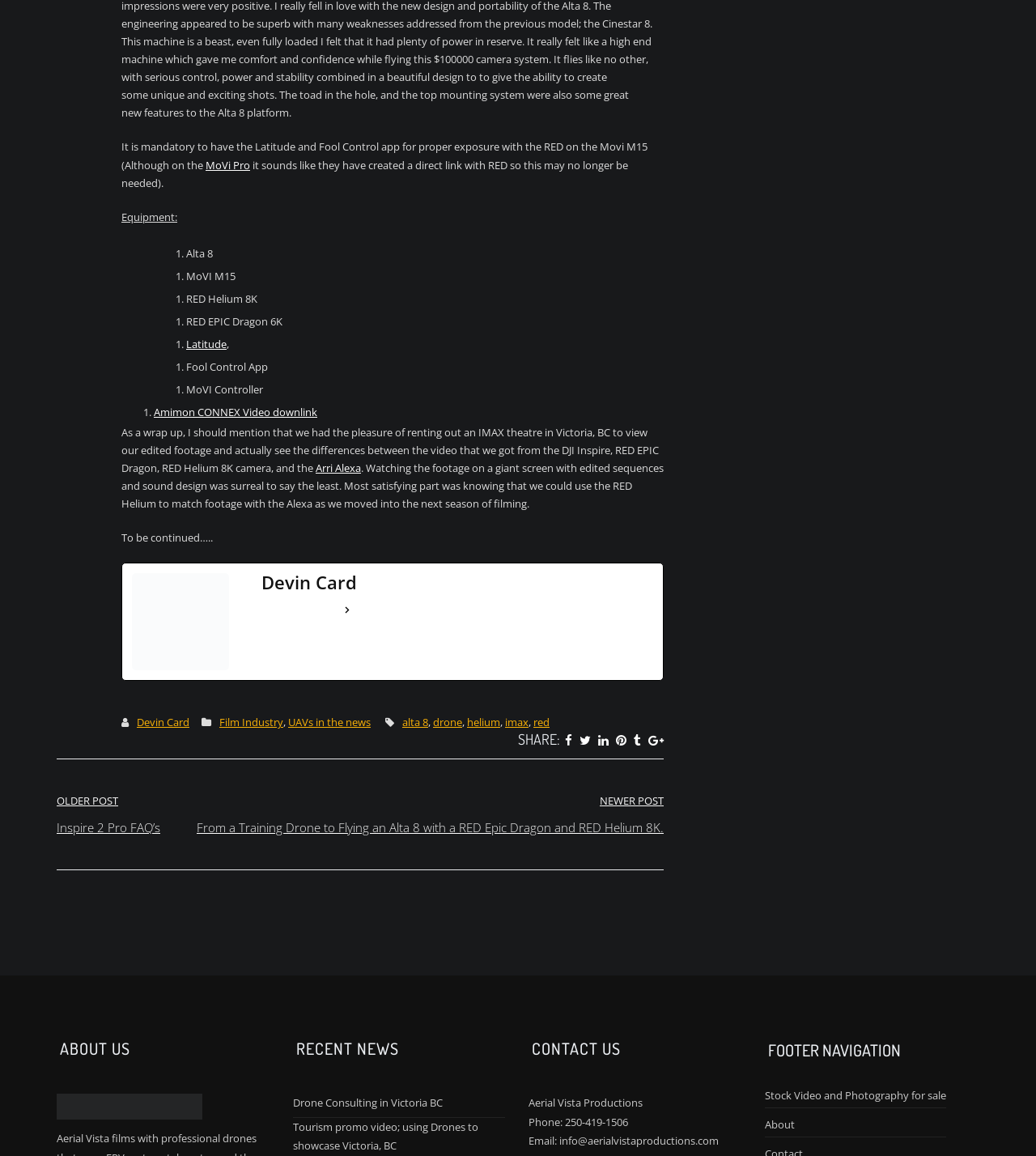Respond to the question below with a single word or phrase:
What is the purpose of the Latitude and Fool Control app?

For proper exposure with the RED on the Movi M15